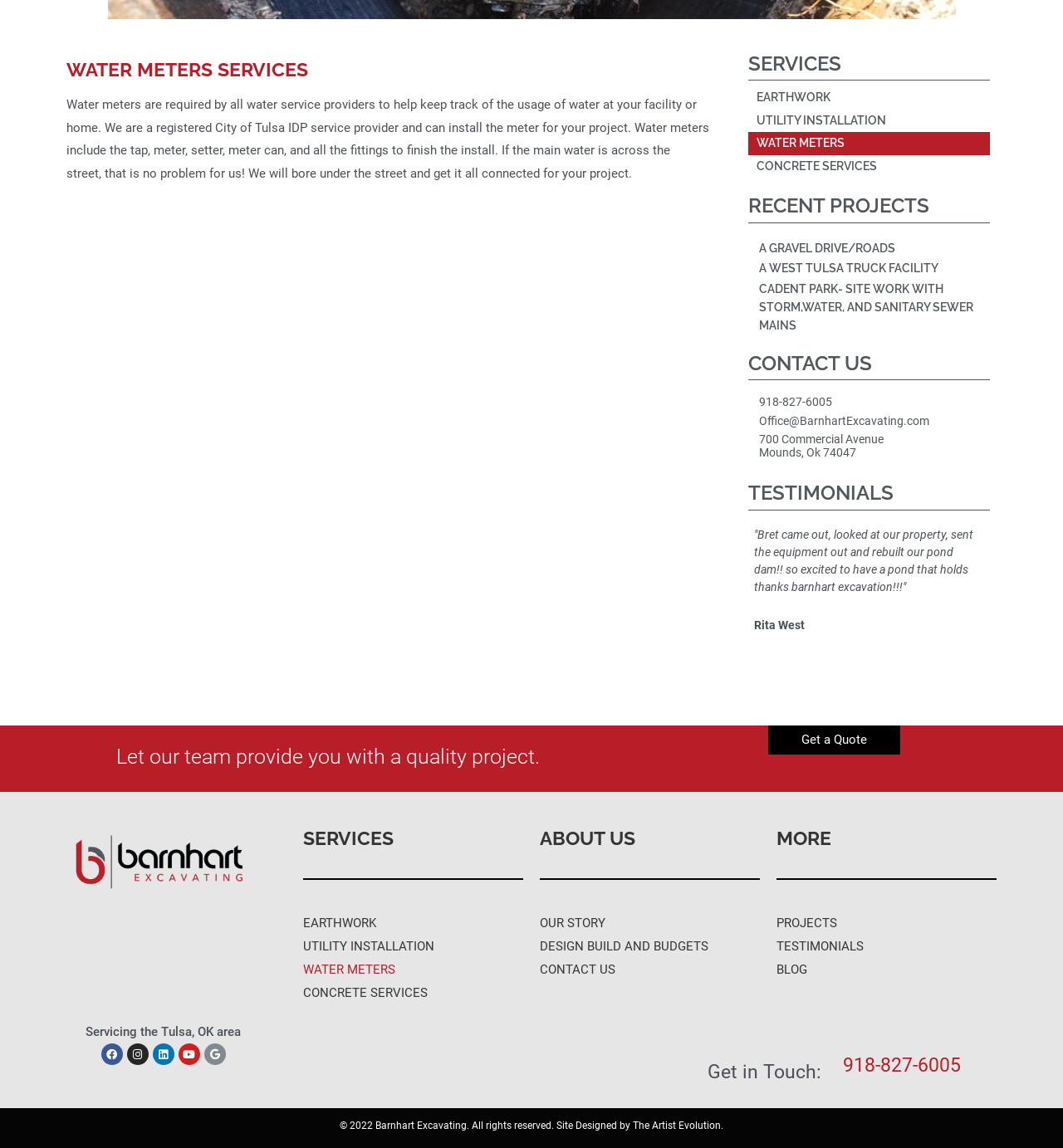Extract the bounding box coordinates of the UI element described: "A West Tulsa Truck facility". Provide the coordinates in the format [left, top, right, bottom] with values ranging from 0 to 1.

[0.714, 0.228, 0.883, 0.239]